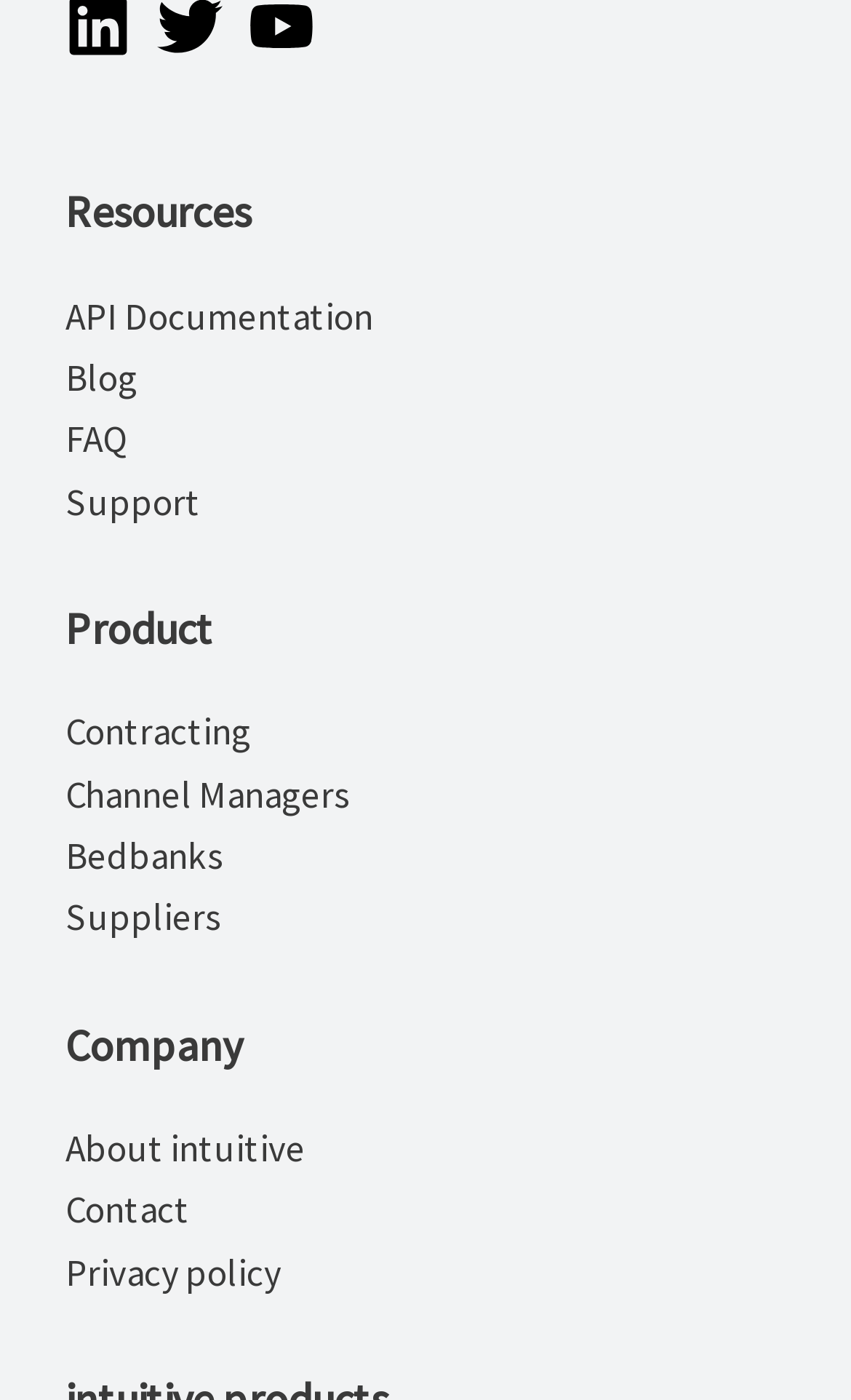Locate the bounding box coordinates of the element that needs to be clicked to carry out the instruction: "Read API Documentation". The coordinates should be given as four float numbers ranging from 0 to 1, i.e., [left, top, right, bottom].

[0.077, 0.644, 0.438, 0.678]